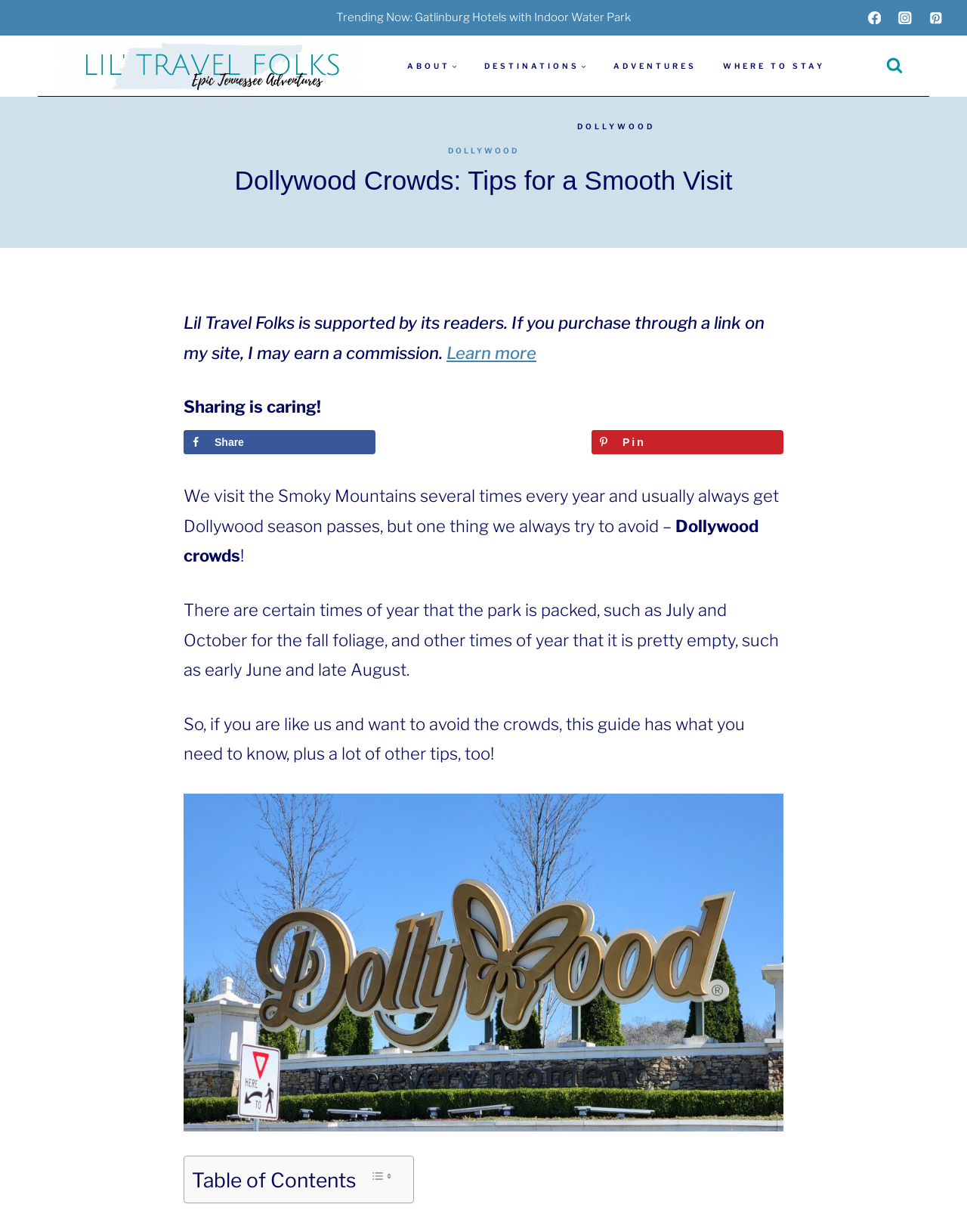Describe all significant elements and features of the webpage.

The webpage is about Dollywood crowds and provides tips for a smooth visit. At the top, there is a navigation menu with links to "ABOUT", "DESTINATIONS", "ADVENTURES", "WHERE TO STAY", and "DOLLYWOOD". Below the navigation menu, there is a heading that reads "Dollywood Crowds: Tips for a Smooth Visit". 

To the left of the heading, there is a logo of "Lil' Travel Folks" with a link to the website. Above the heading, there are social media links to Facebook, Instagram, and Pinterest, each with an accompanying image. 

The main content of the webpage starts with a brief introduction to the topic of avoiding Dollywood crowds. The text explains that the authors visit the Smoky Mountains frequently and always try to avoid the crowds. There are certain times of the year when the park is packed, such as July and October, and other times when it is relatively empty, like early June and late August.

Below the introduction, there is an image of the Dollywood entrance sign. Following the image, there is a table of contents with a toggle button to expand or collapse it. The table of contents likely outlines the various sections of the guide.

At the very top of the webpage, there is a "Trending Now" section with a link to "Gatlinburg Hotels with Indoor Water Park". There is also a search form button at the top right corner of the webpage.